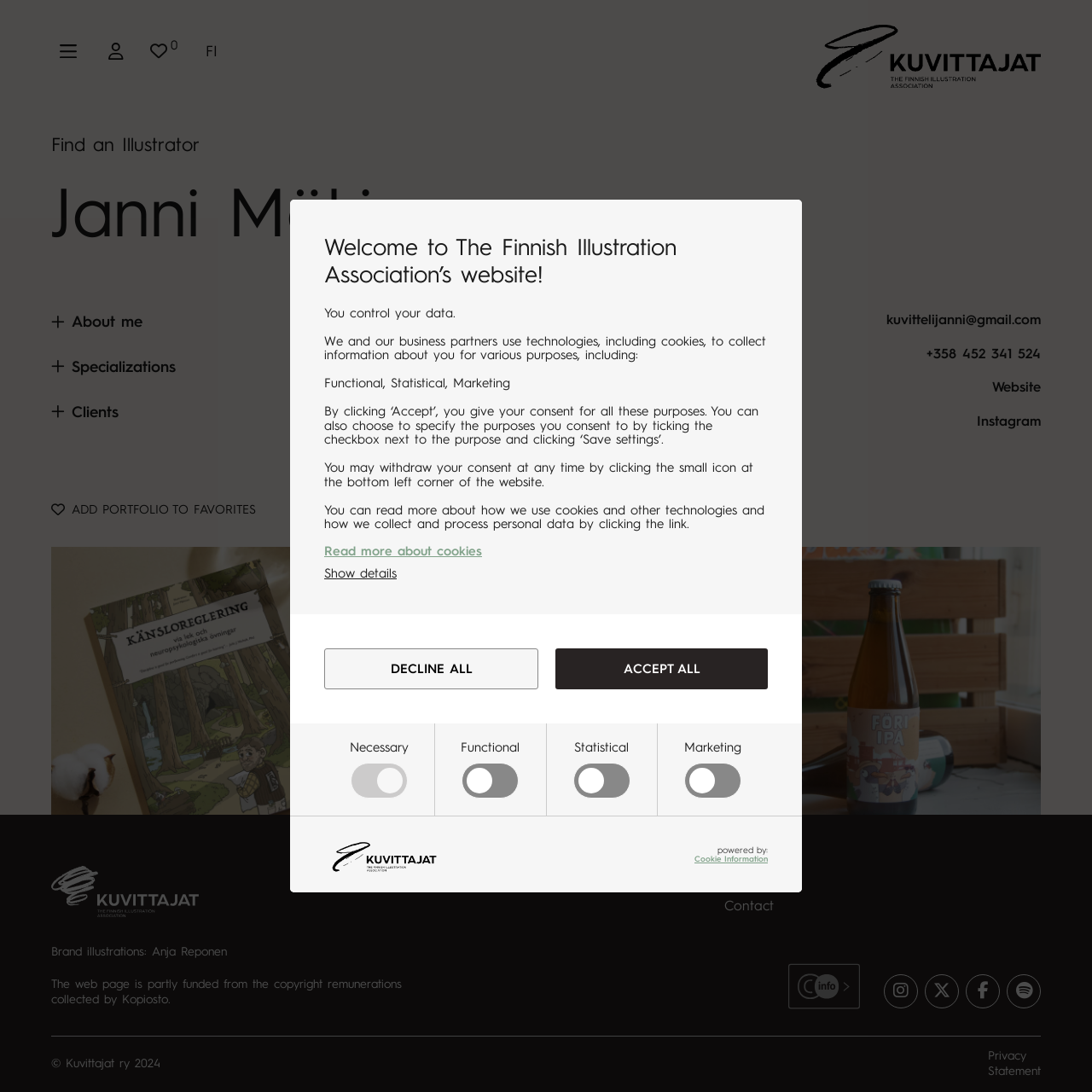Provide the bounding box coordinates of the UI element this sentence describes: "About me".

[0.047, 0.284, 0.13, 0.306]